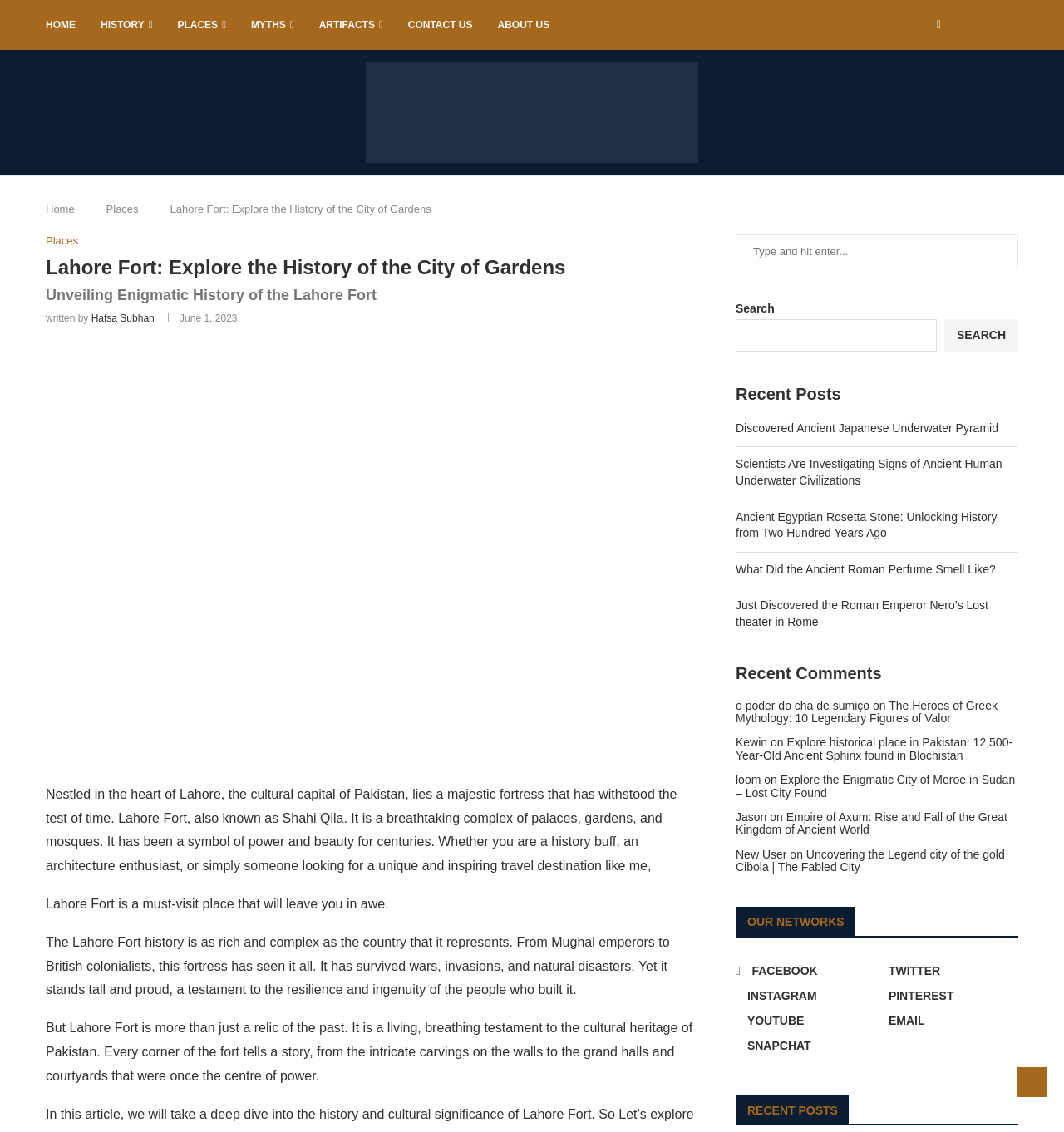Determine the bounding box coordinates of the clickable area required to perform the following instruction: "View the author information 'David Perez'". The coordinates should be represented as four float numbers between 0 and 1: [left, top, right, bottom].

None